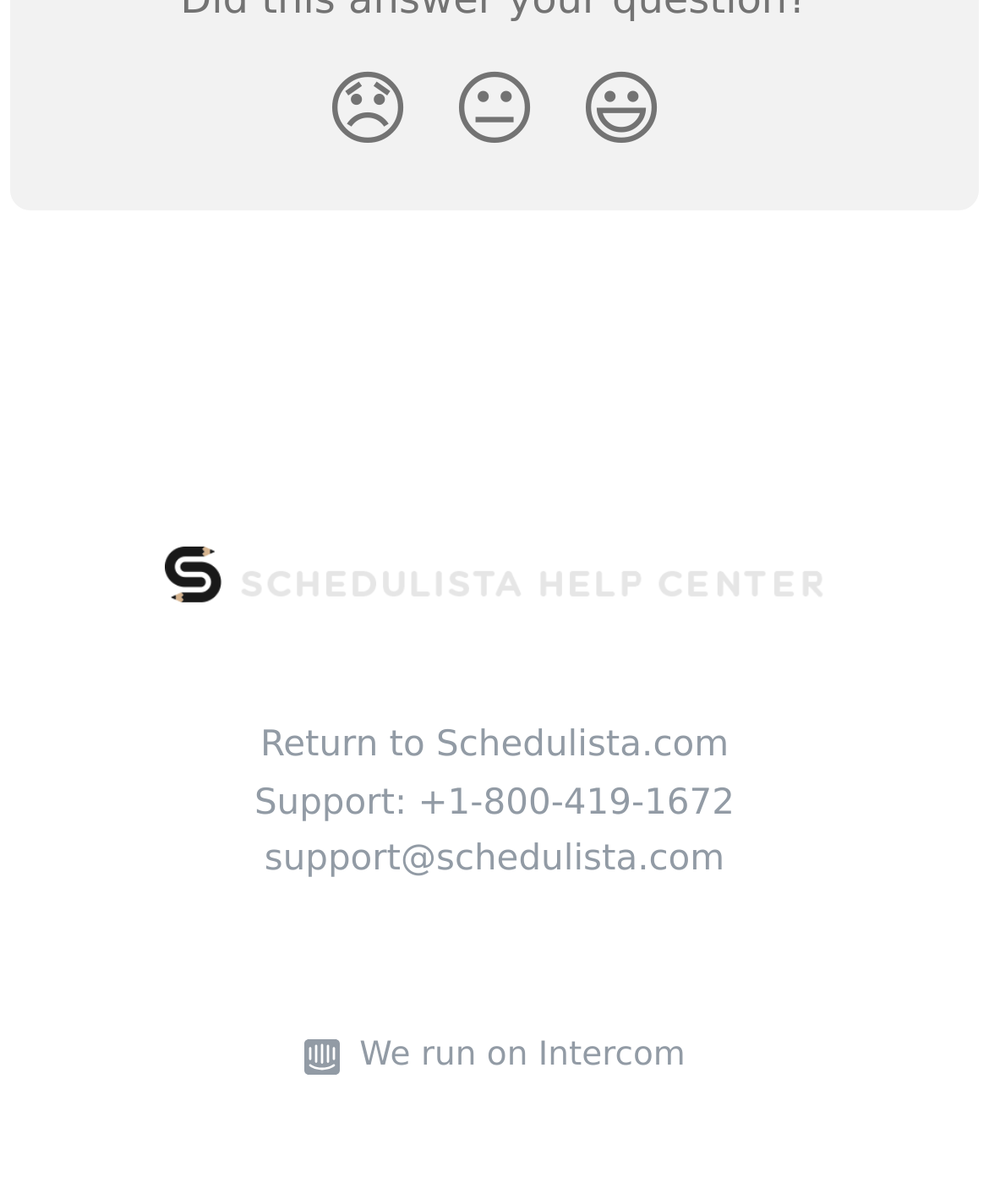How many reaction buttons are there?
Please provide a comprehensive answer based on the visual information in the image.

There are three reaction buttons on the webpage, which are 'Disappointed Reaction', 'Neutral Reaction', and 'Smiley Reaction' buttons, each with a corresponding emoji.